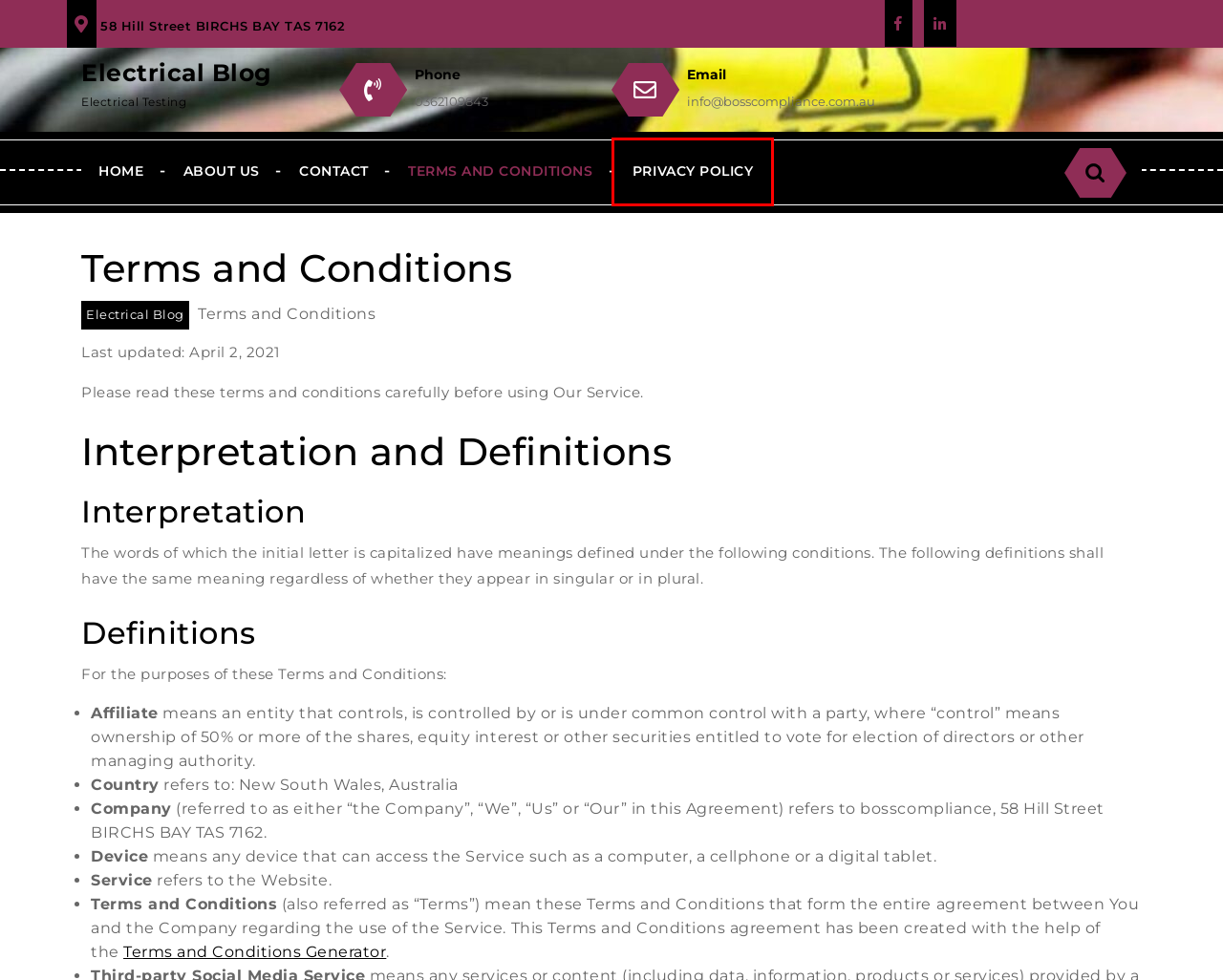You have a screenshot showing a webpage with a red bounding box around a UI element. Choose the webpage description that best matches the new page after clicking the highlighted element. Here are the options:
A. Free Terms & Conditions Generator - TermsFeed
B. test and tag – Electrical Blog
C. Contact – Electrical Blog
D. Free Driving School WordPress Theme For Driving Schools websites
E. Electrical Blog – Electrical Testing
F. electrical safety feature – Electrical Blog
G. About Us – Electrical Blog
H. Privacy Policy – Electrical Blog

H